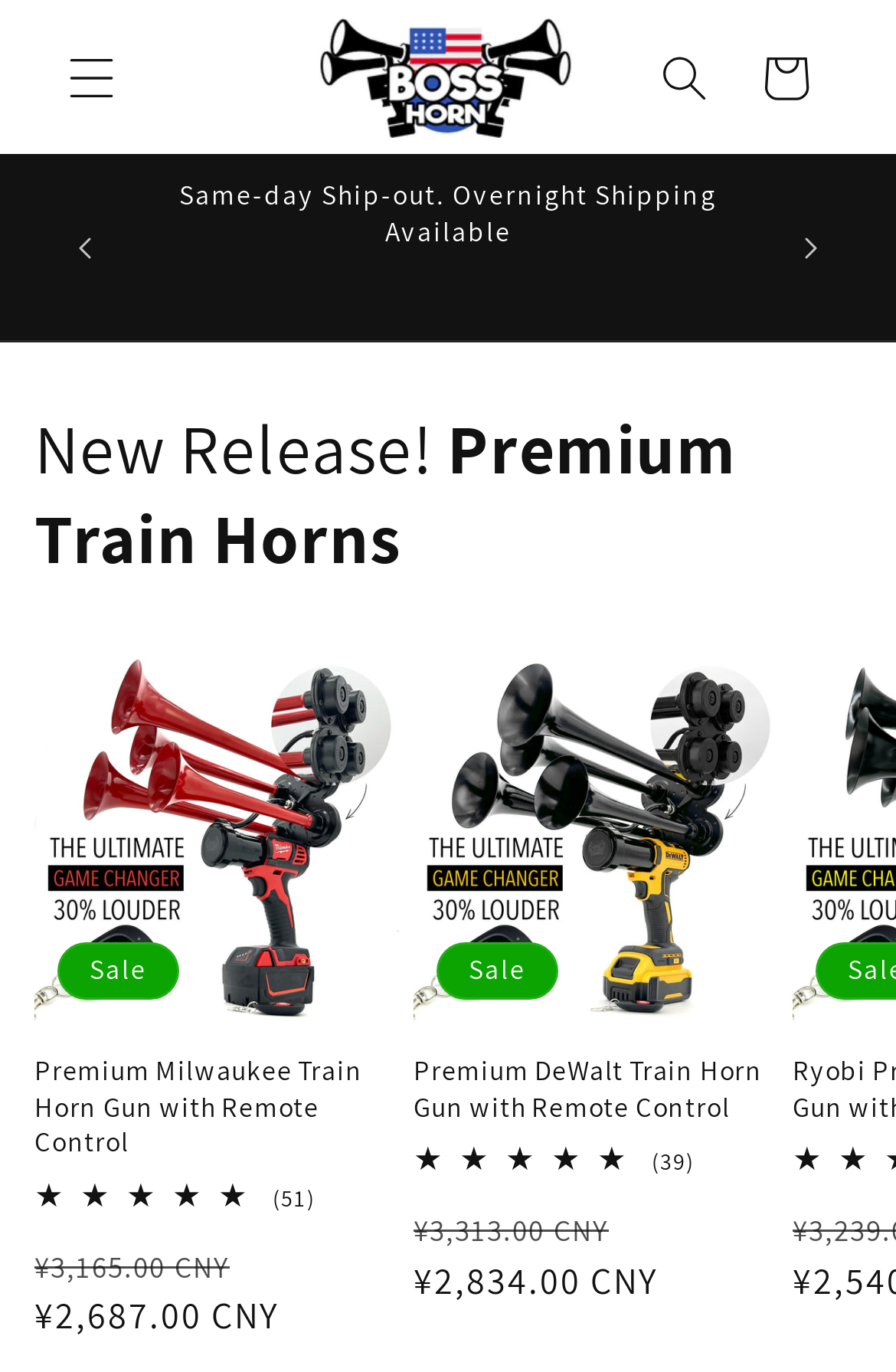What is the name of the first train horn product?
Using the visual information, respond with a single word or phrase.

BossHorn